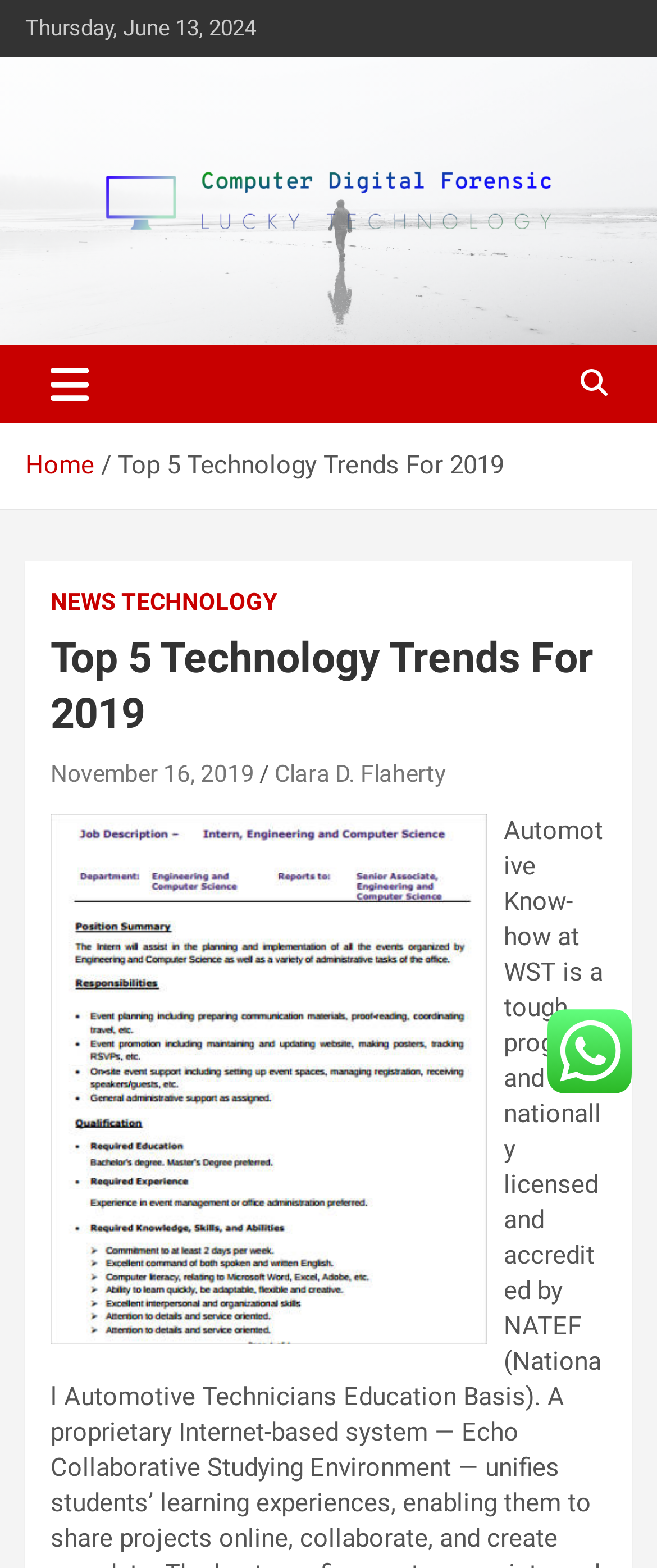What is the current date?
Respond to the question with a well-detailed and thorough answer.

I found the current date by looking at the static text 'Thursday, June 13, 2024' which is a child element of the root element.